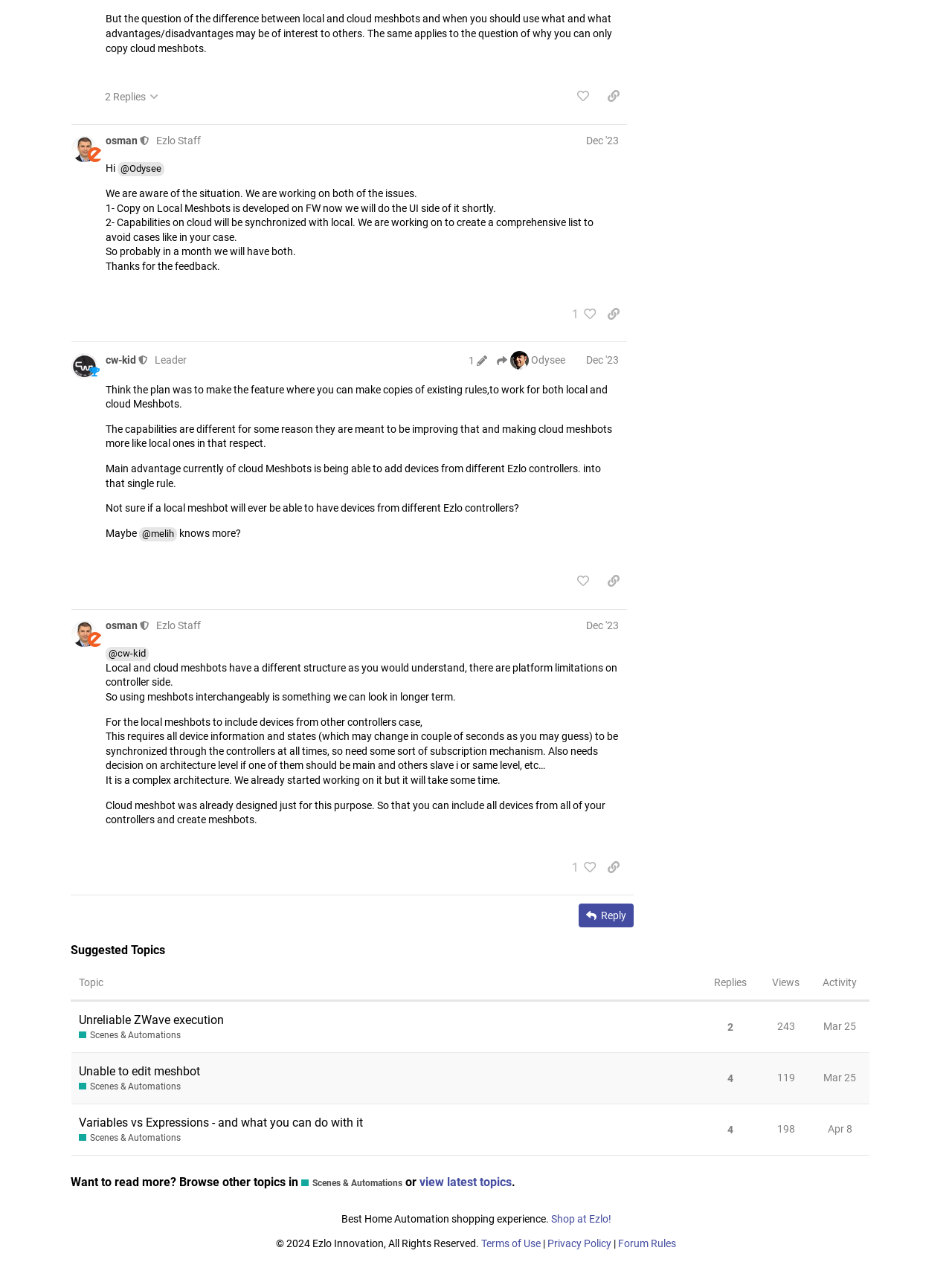Locate the bounding box of the user interface element based on this description: "[ author ]".

None